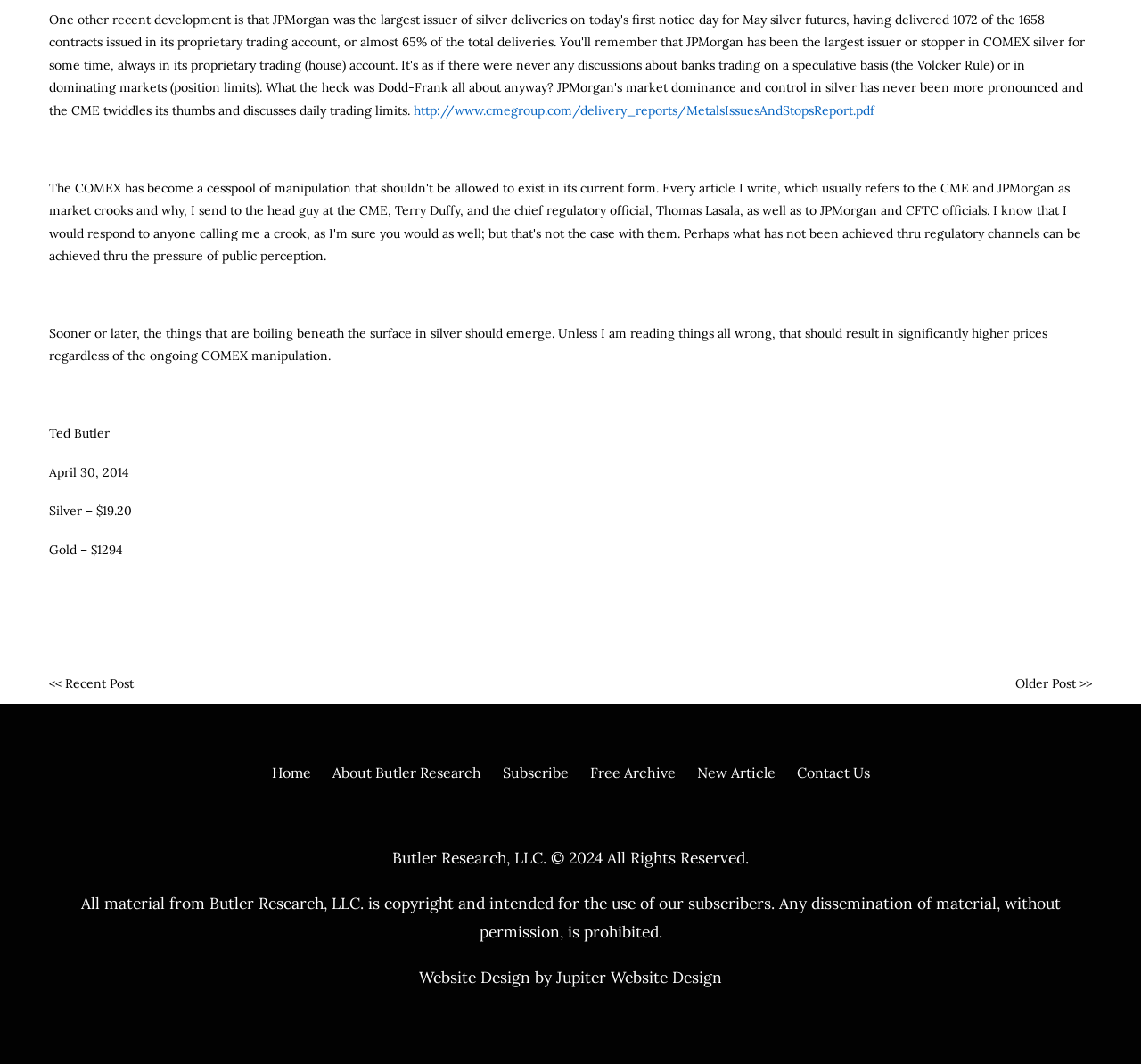Specify the bounding box coordinates of the area that needs to be clicked to achieve the following instruction: "download the MetalsIssuesAndStopsReport".

[0.362, 0.096, 0.766, 0.111]